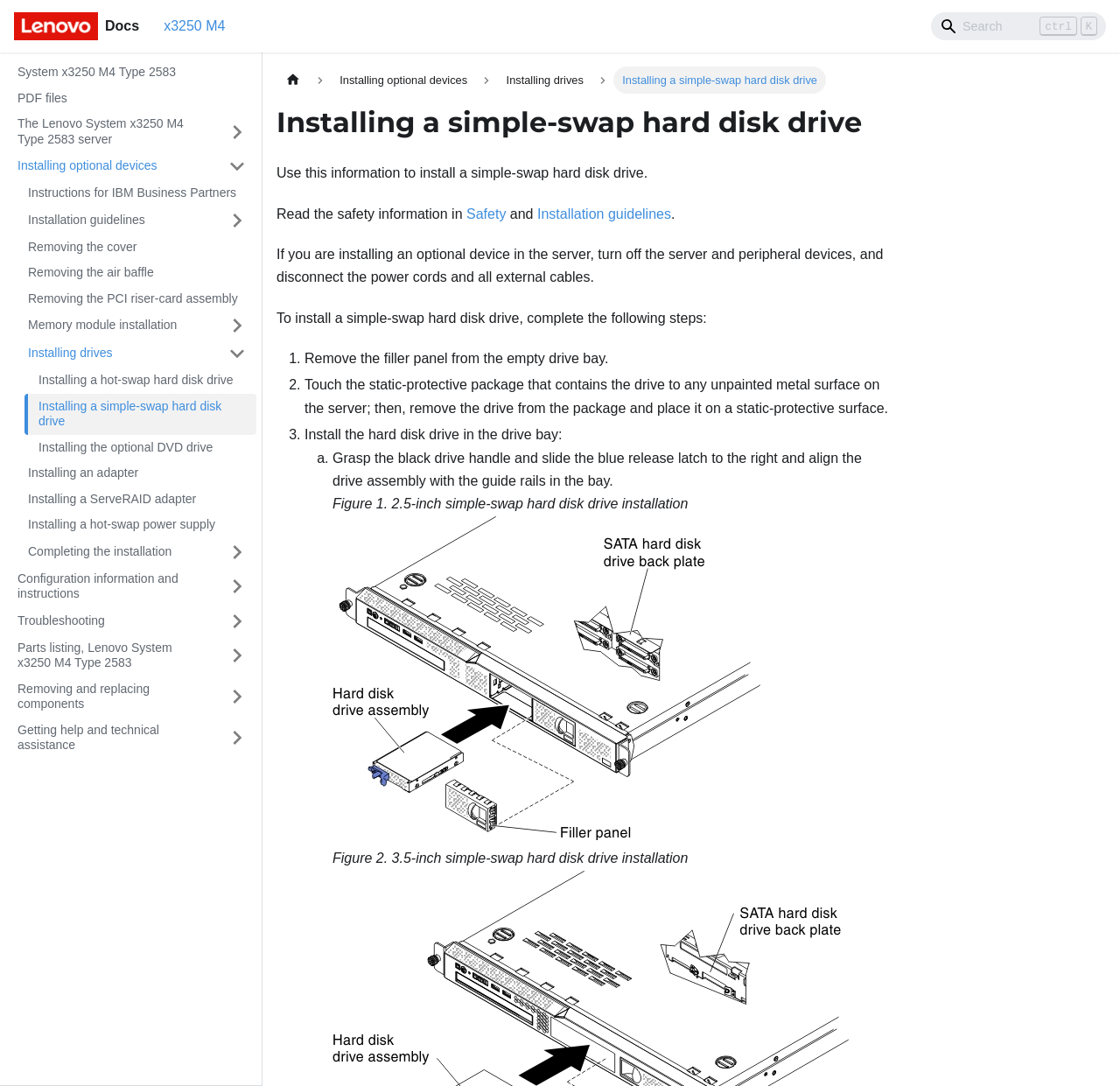What is the logo on the top left corner?
Answer briefly with a single word or phrase based on the image.

Lenovo Logo